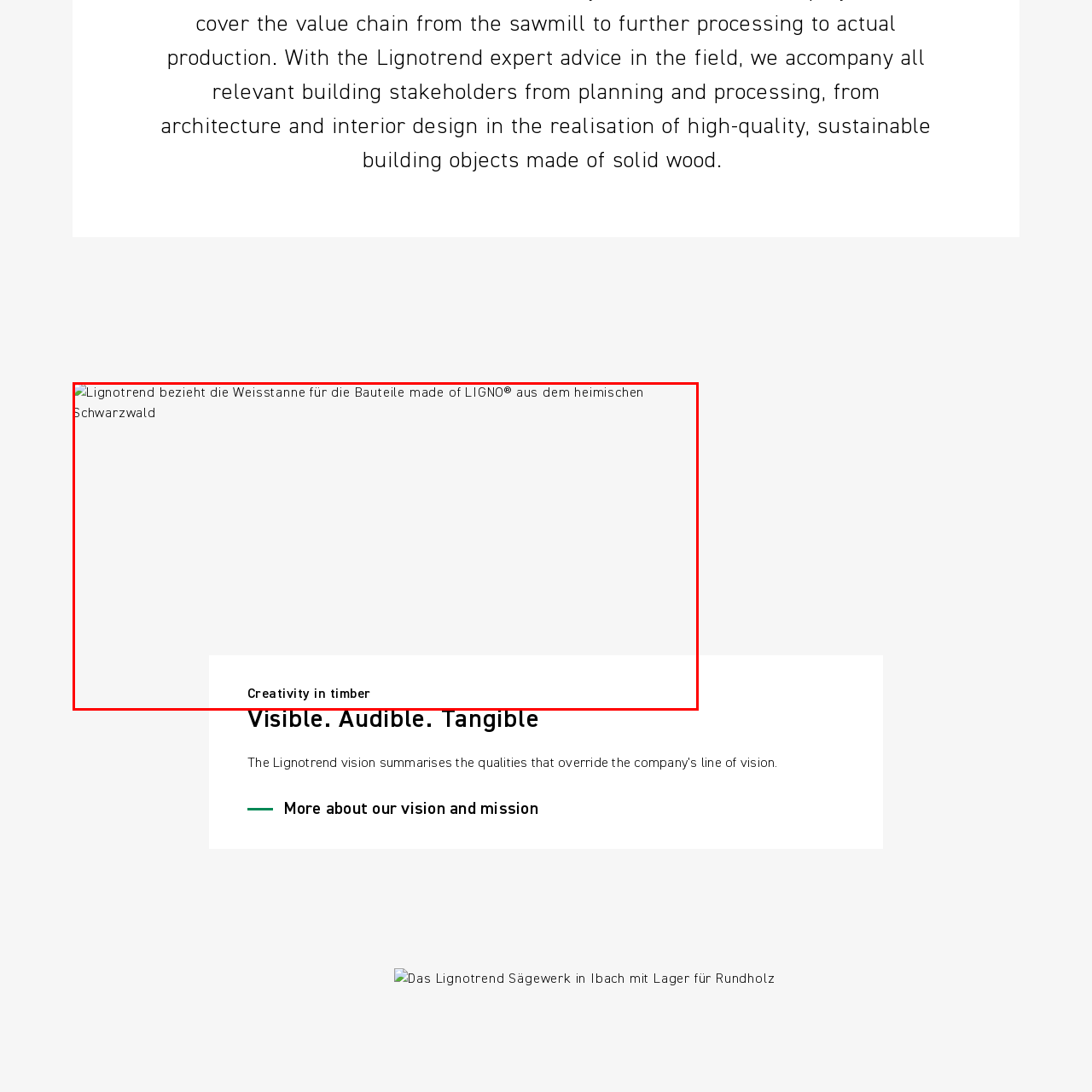Offer a detailed account of the image that is framed by the red bounding box.

The image features a German text that highlights Lignotrend's commitment to sourcing quality materials for their LIGNO® components from the local Swiss Pine forests. This dedication to sustainable forestry not only ensures high-quality construction materials but also promotes environmental responsibility by supporting local ecosystems. The text embodies the essence of Lignotrend's approach to timber, emphasizing the blend of natural resources and innovative design in their creations. Below this image, headings such as "Creativity in timber" are prominently displayed, signaling a focus on innovative uses of wood in construction and design, reinforcing the brand's mission to merge creativity with sustainability.